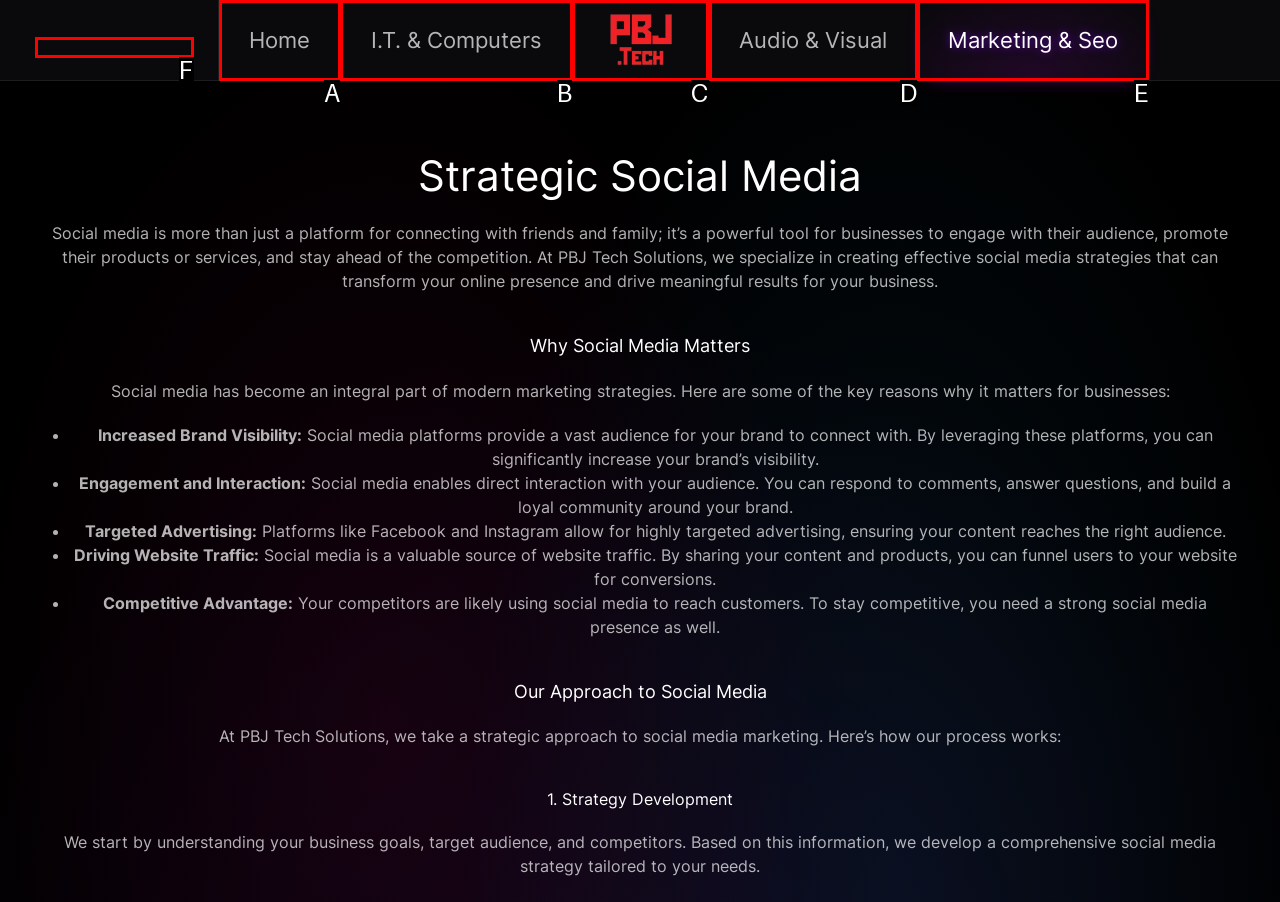From the choices given, find the HTML element that matches this description: parent_node: Home aria-label="Back to home". Answer with the letter of the selected option directly.

C